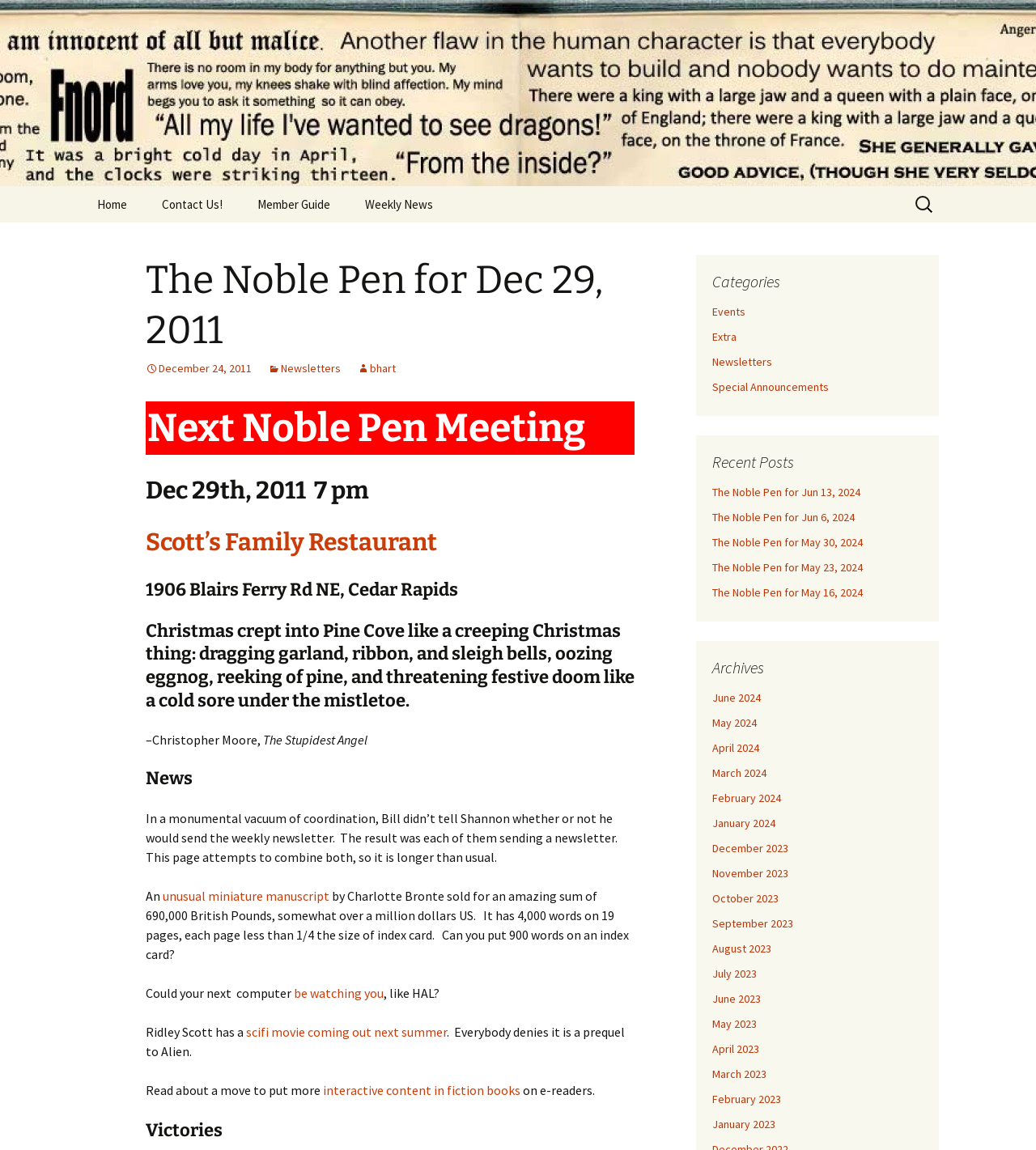For the element described, predict the bounding box coordinates as (top-left x, top-left y, bottom-right x, bottom-right y). All values should be between 0 and 1. Element description: Principles of Sustainable Fishing

None